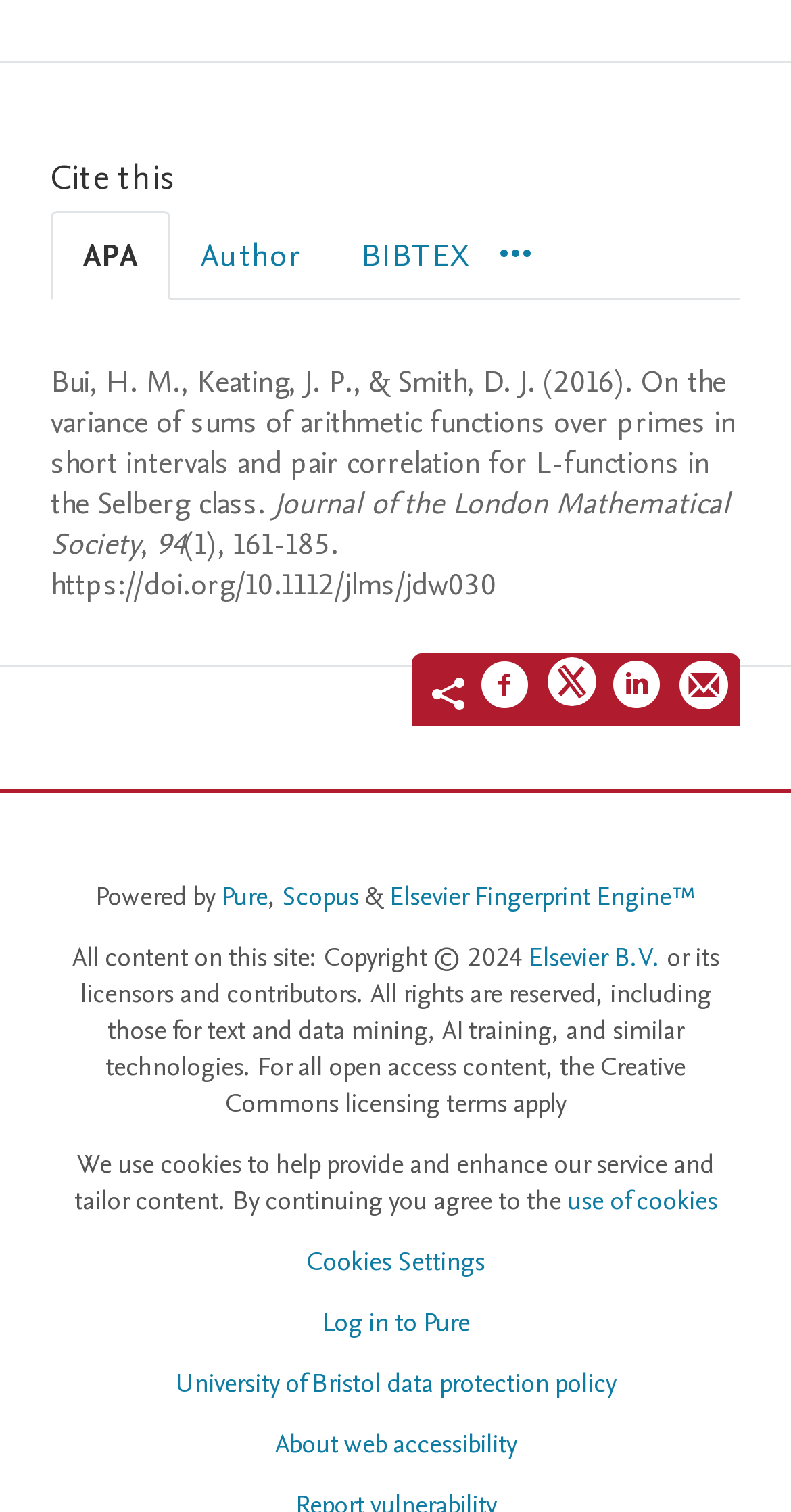Reply to the question with a brief word or phrase: What is the DOI of the cited paper?

https://doi.org/10.1112/jlms/jdw030